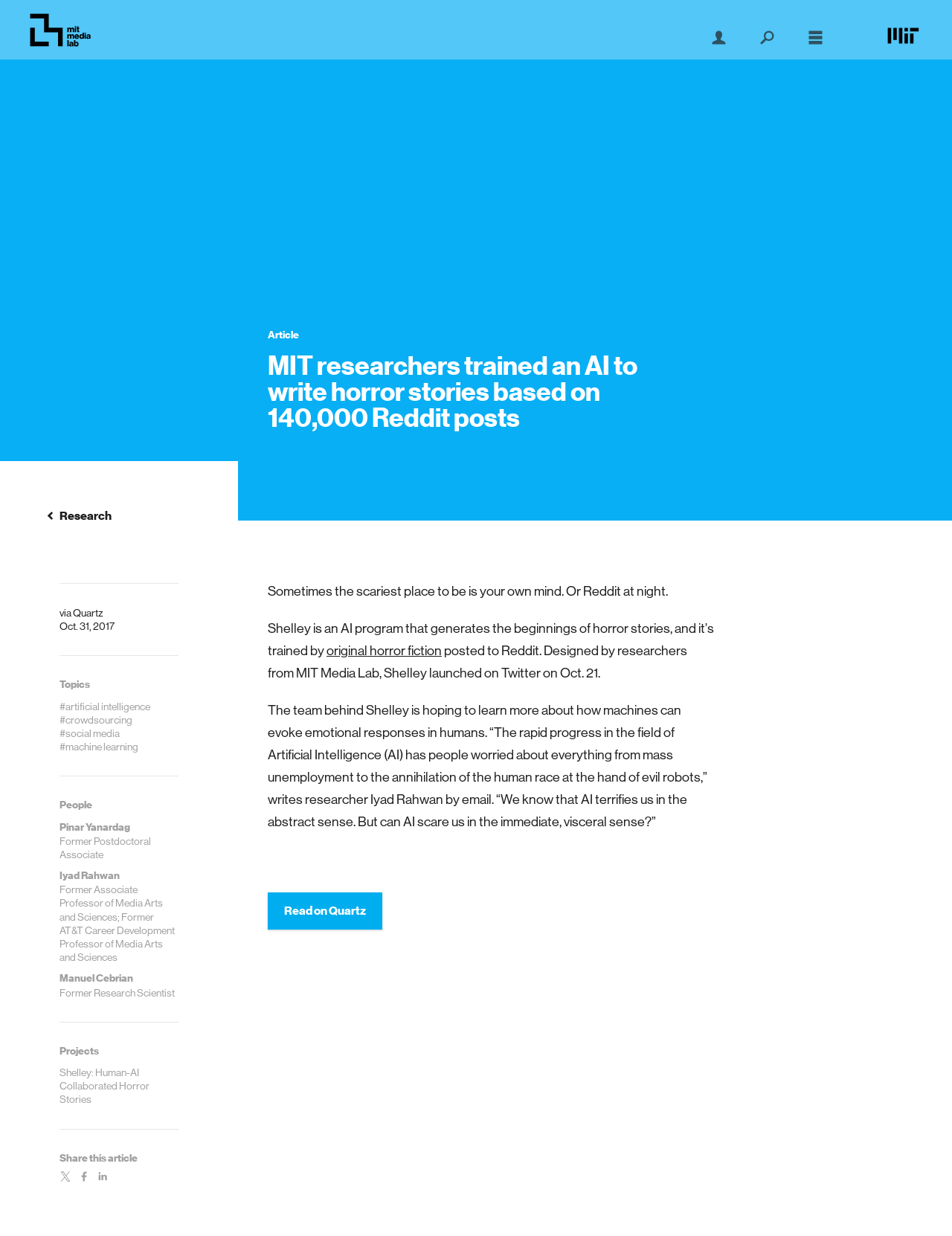Given the element description, predict the bounding box coordinates in the format (top-left x, top-left y, bottom-right x, bottom-right y), using floating point numbers between 0 and 1: Shelley: Human-AI Collaborated Horror Stories

[0.062, 0.863, 0.157, 0.894]